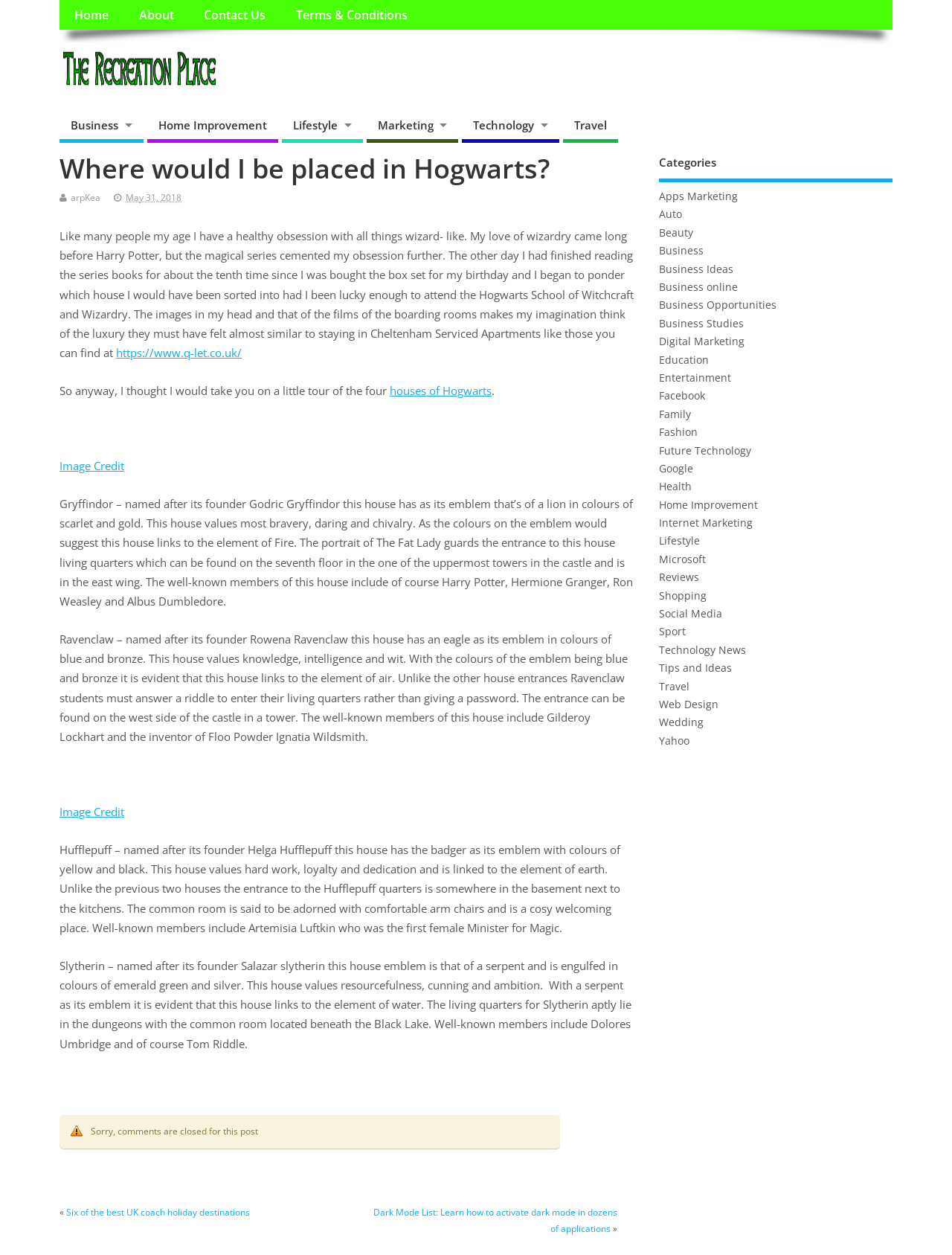What is the text of the webpage's headline?

Where would I be placed in Hogwarts?